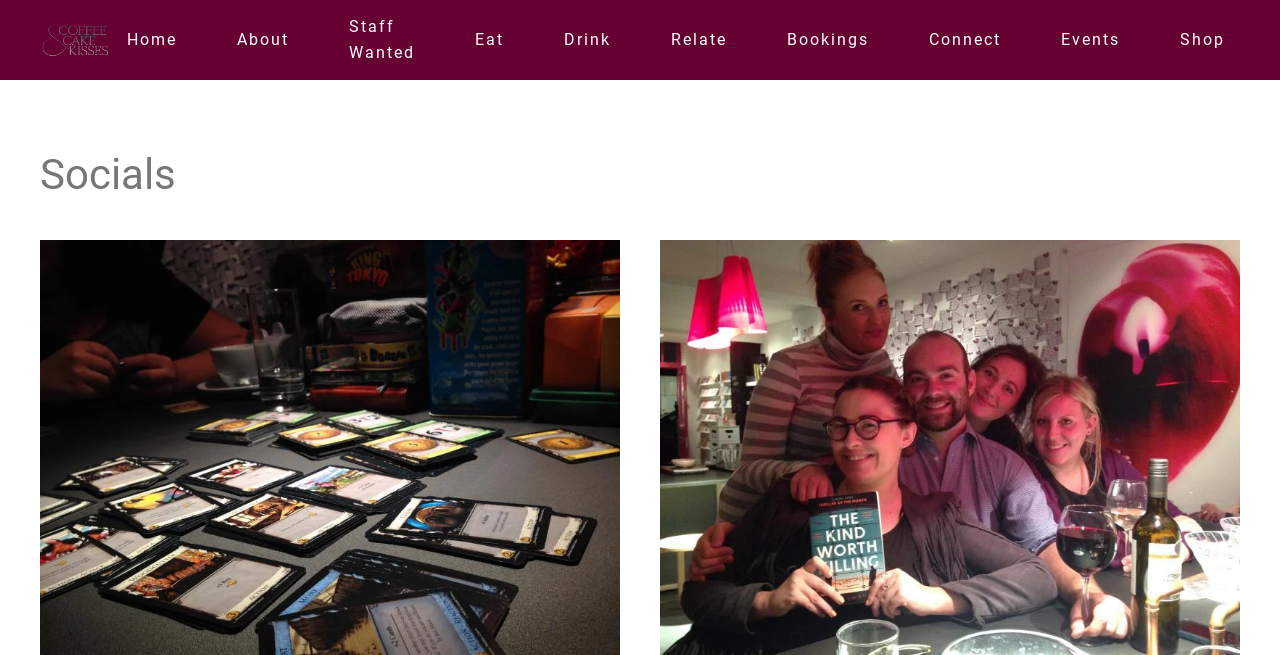Using the format (top-left x, top-left y, bottom-right x, bottom-right y), provide the bounding box coordinates for the described UI element. All values should be floating point numbers between 0 and 1: Skip to main content

[0.027, 0.056, 0.141, 0.085]